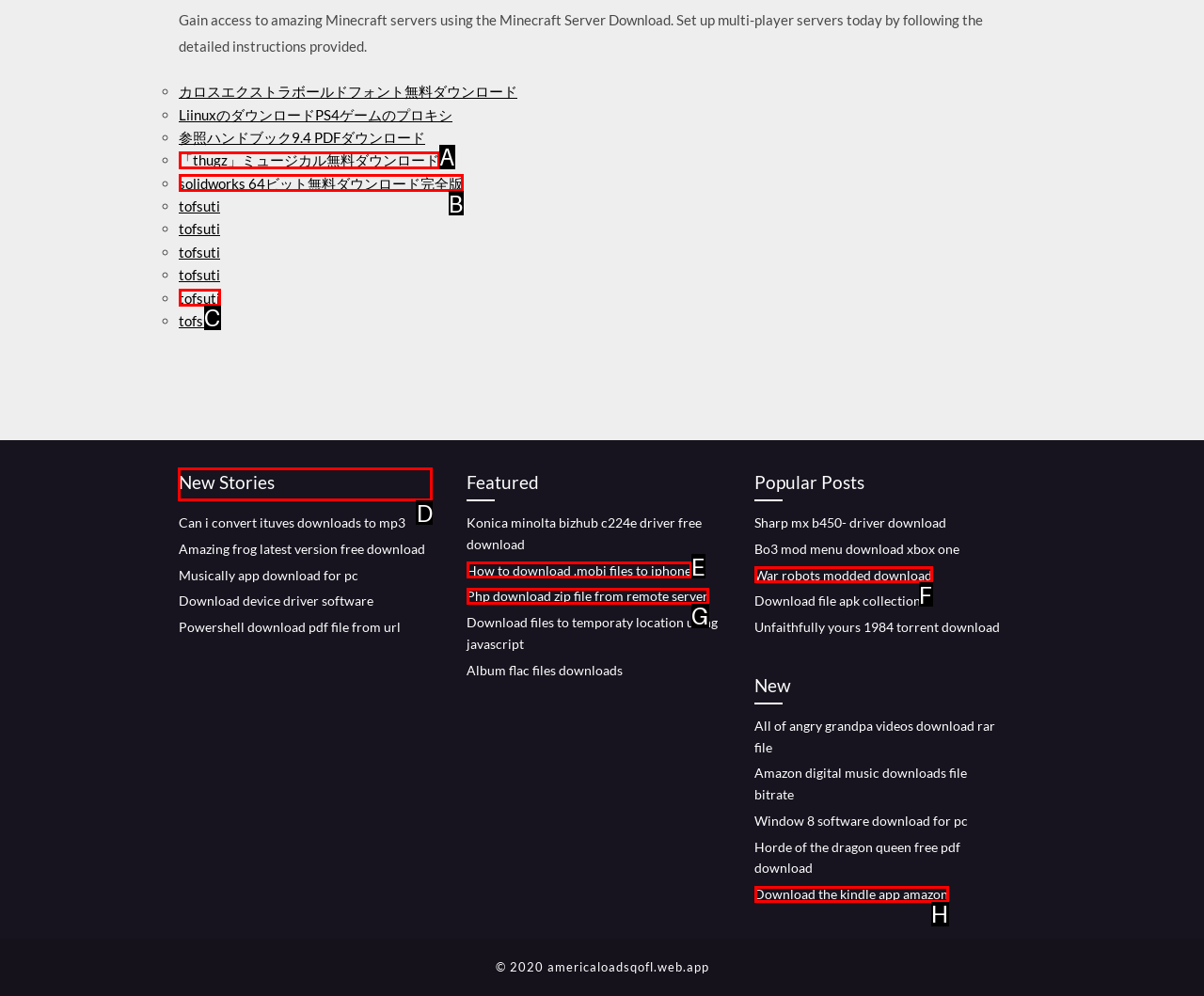Choose the HTML element that should be clicked to achieve this task: Follow the 'New Stories' section
Respond with the letter of the correct choice.

D